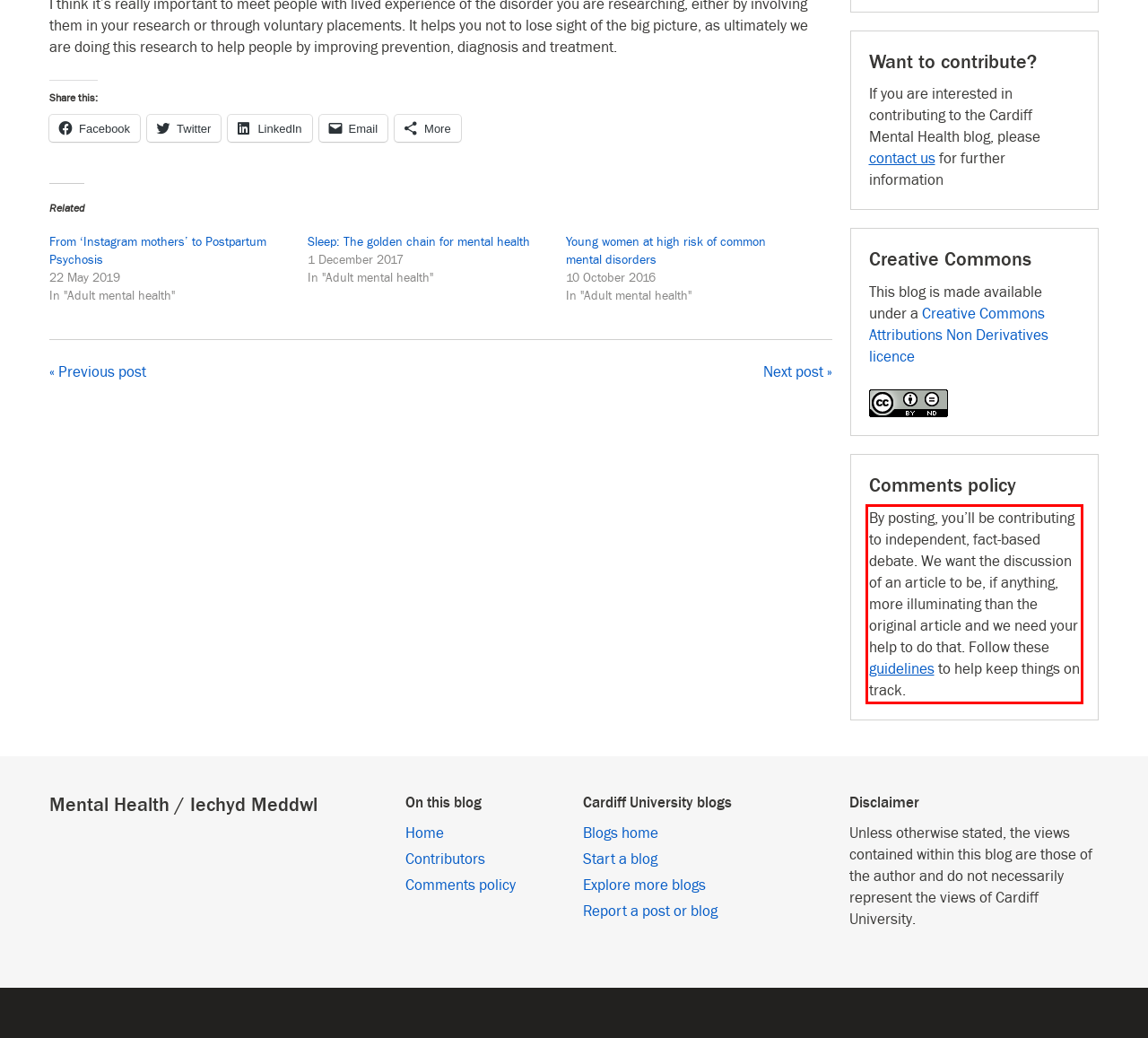Analyze the webpage screenshot and use OCR to recognize the text content in the red bounding box.

By posting, you’ll be contributing to independent, fact-based debate. We want the discussion of an article to be, if anything, more illuminating than the original article and we need your help to do that. Follow these guidelines to help keep things on track.